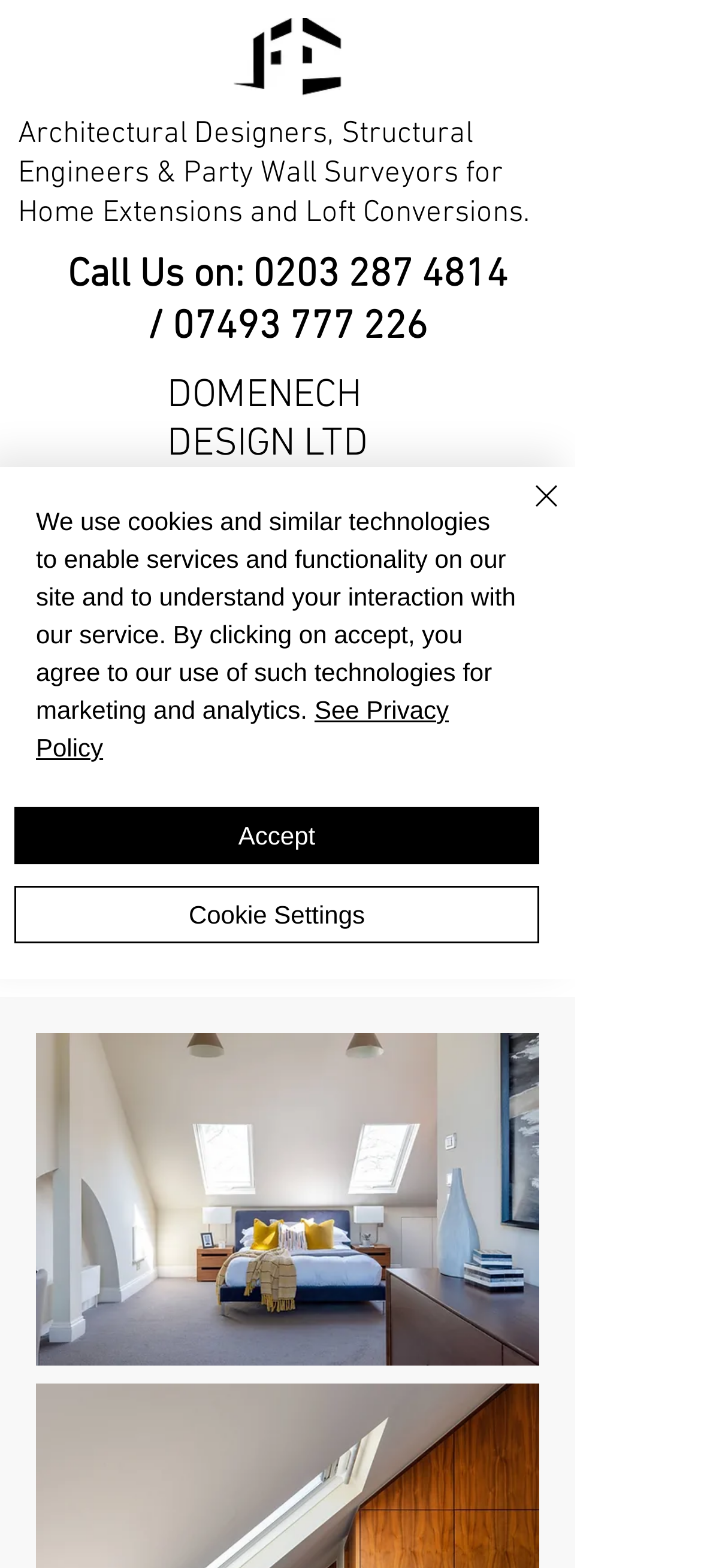Use a single word or phrase to answer this question: 
What is the profession of the company?

Architectural Designers, Structural Engineers & Party Wall Surveyors